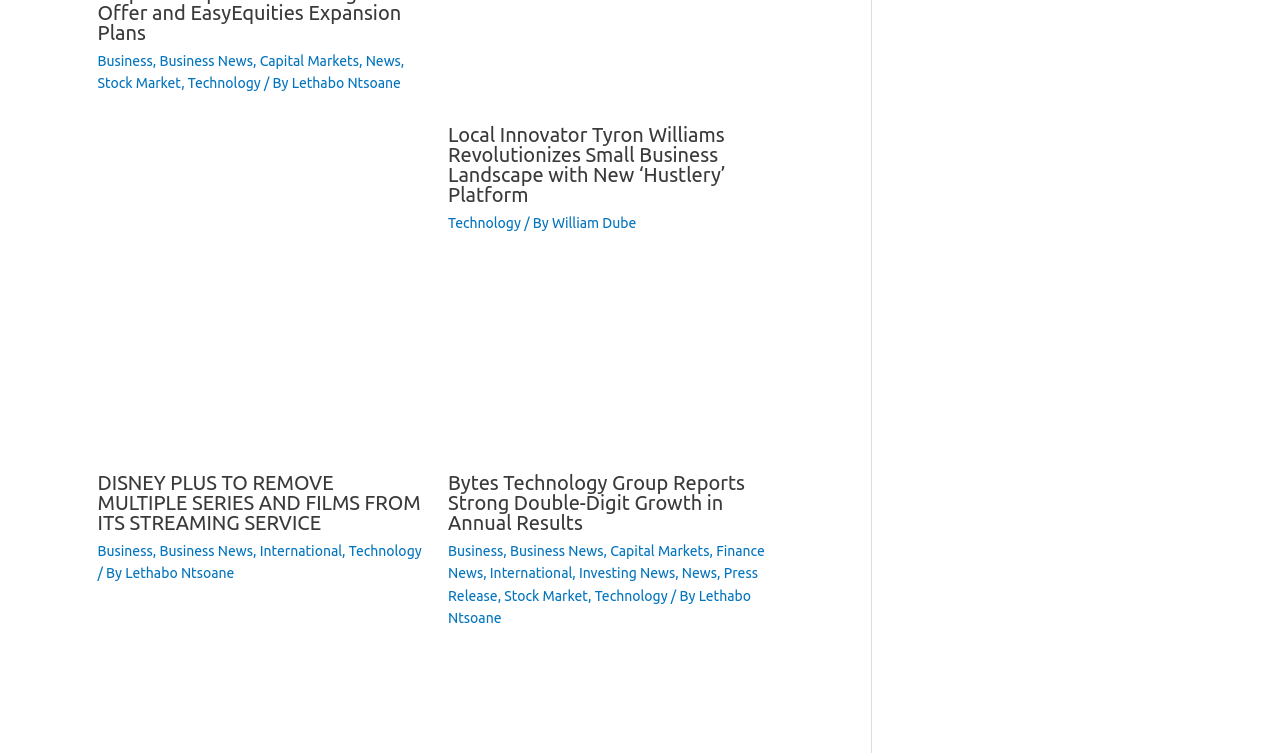Could you indicate the bounding box coordinates of the region to click in order to complete this instruction: "Read more about Local Innovator Tyron Williams Revolutionizes Small Business Landscape with New ‘Hustlery’ Platform".

[0.35, 0.163, 0.567, 0.274]